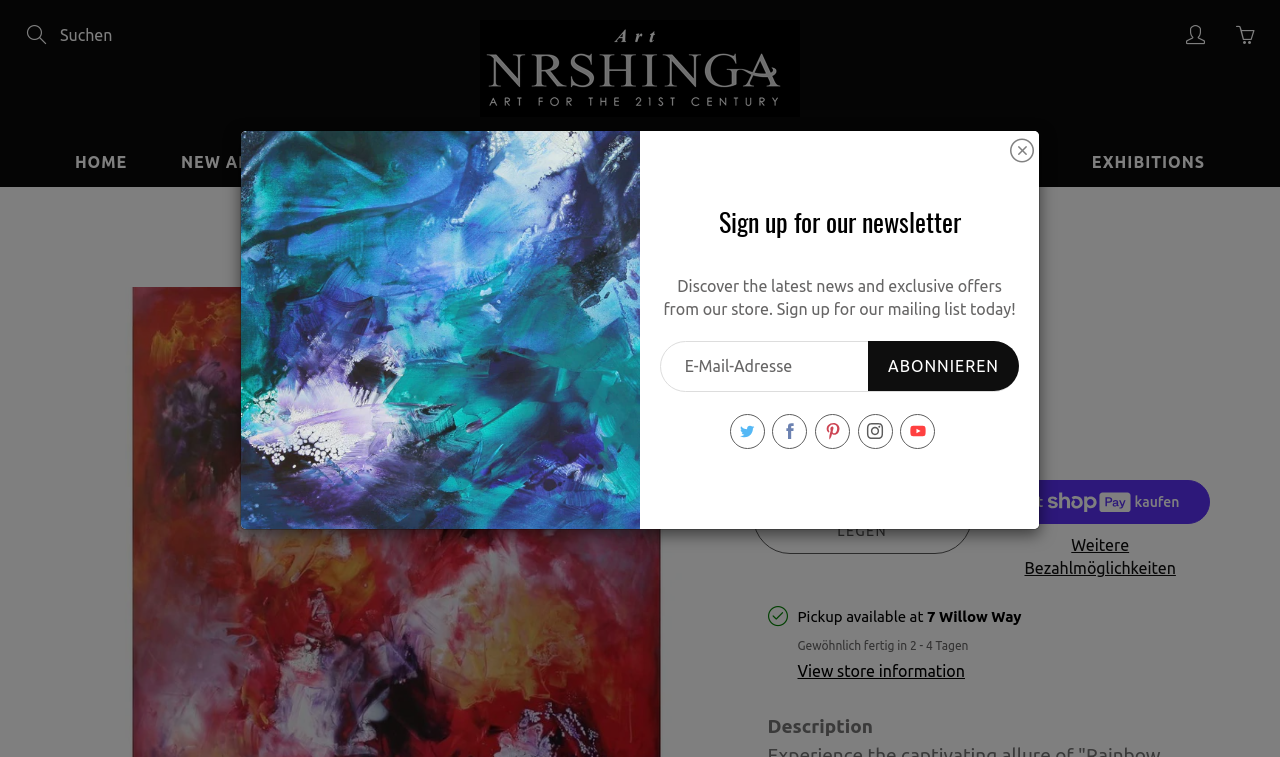What is the price of the artwork 'Rainbow Land'?
Please analyze the image and answer the question with as much detail as possible.

I found the price of the artwork 'Rainbow Land' by looking at the StaticText element that displays the price, which is £2,250.00 GBP.